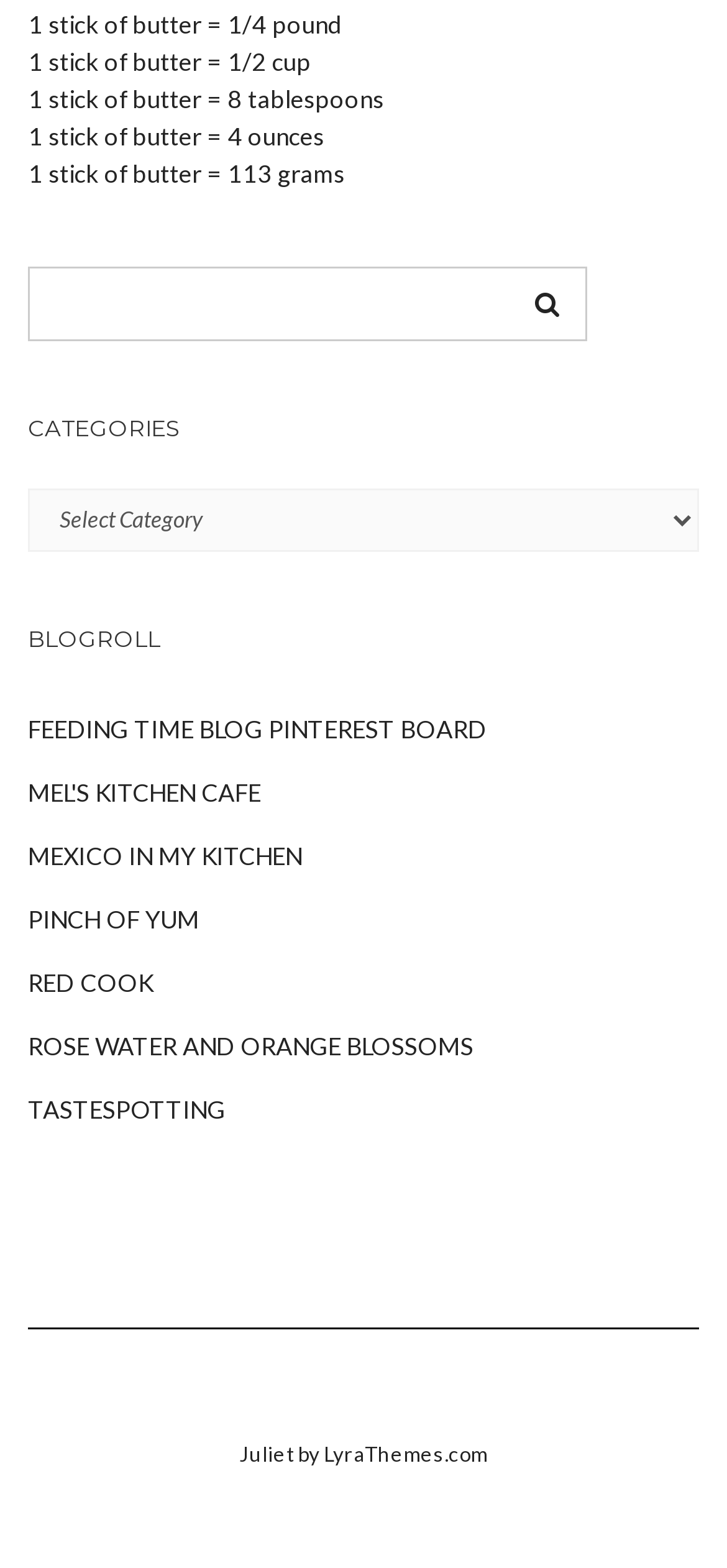Given the following UI element description: "Mexico in My Kitchen", find the bounding box coordinates in the webpage screenshot.

[0.038, 0.525, 0.415, 0.566]